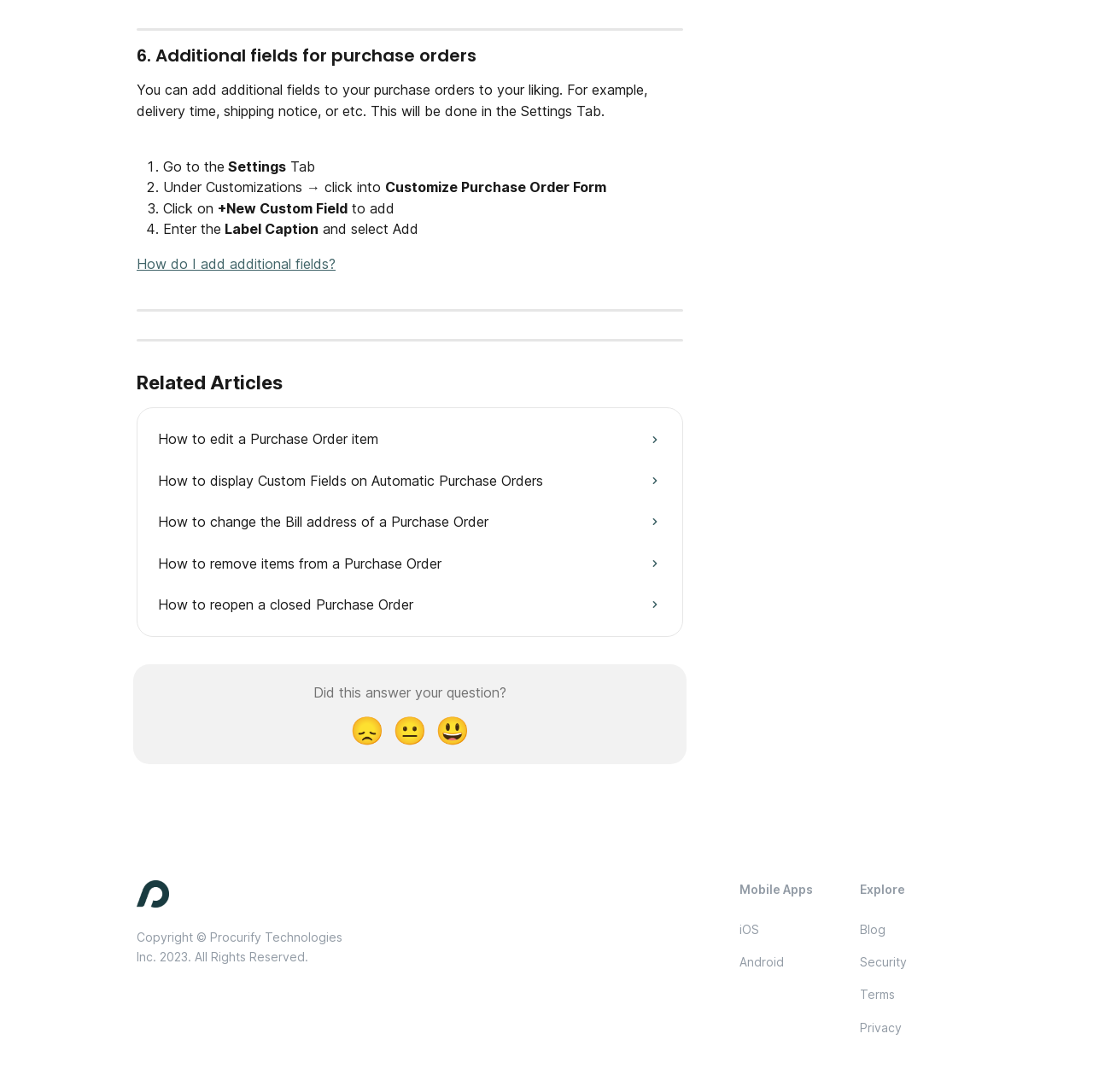Using the provided description: "alt="Procurify Knowledge Base"", find the bounding box coordinates of the corresponding UI element. The output should be four float numbers between 0 and 1, in the format [left, top, right, bottom].

[0.125, 0.806, 0.328, 0.831]